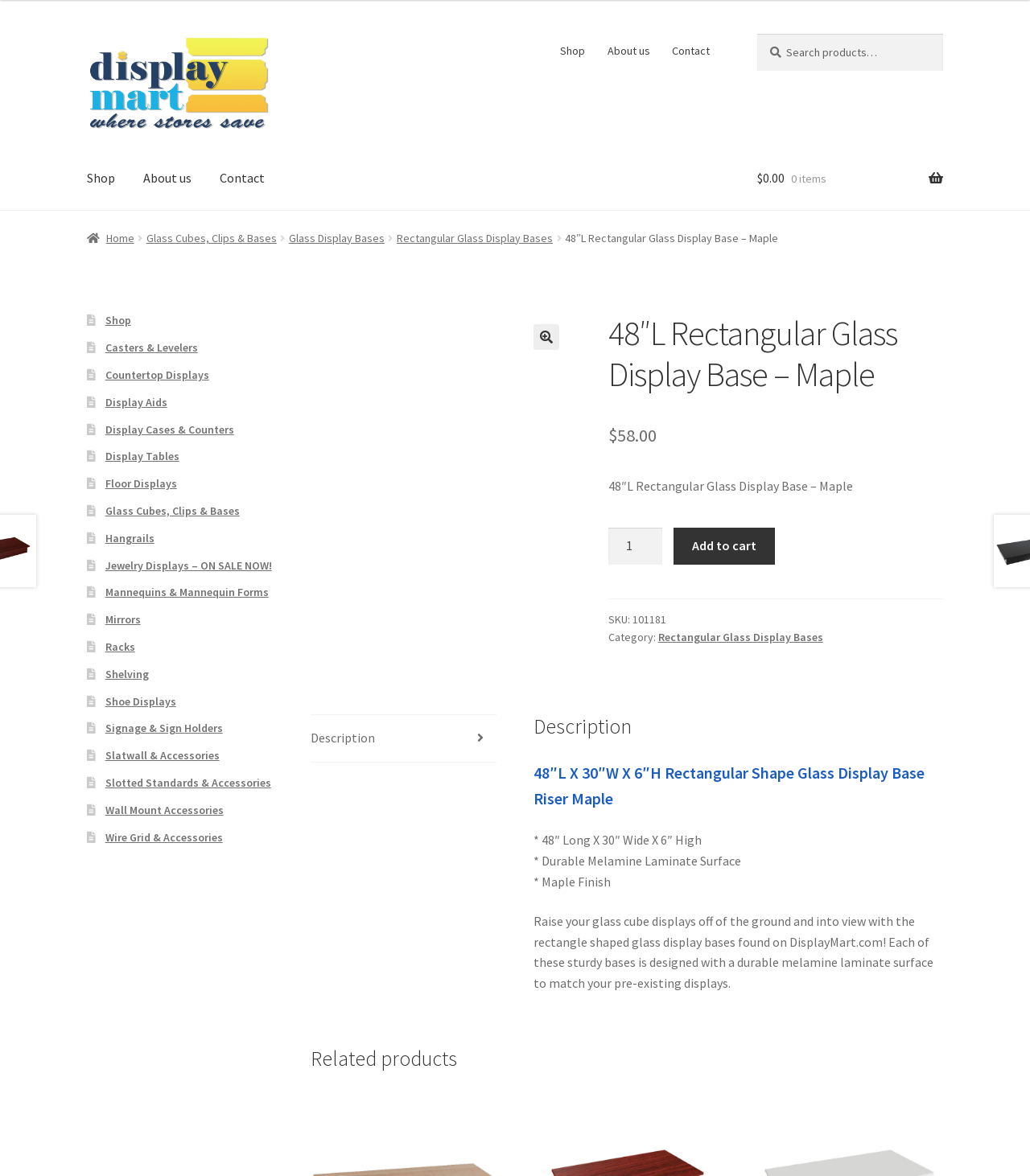Please reply to the following question using a single word or phrase: 
What is the price of the product?

$58.00